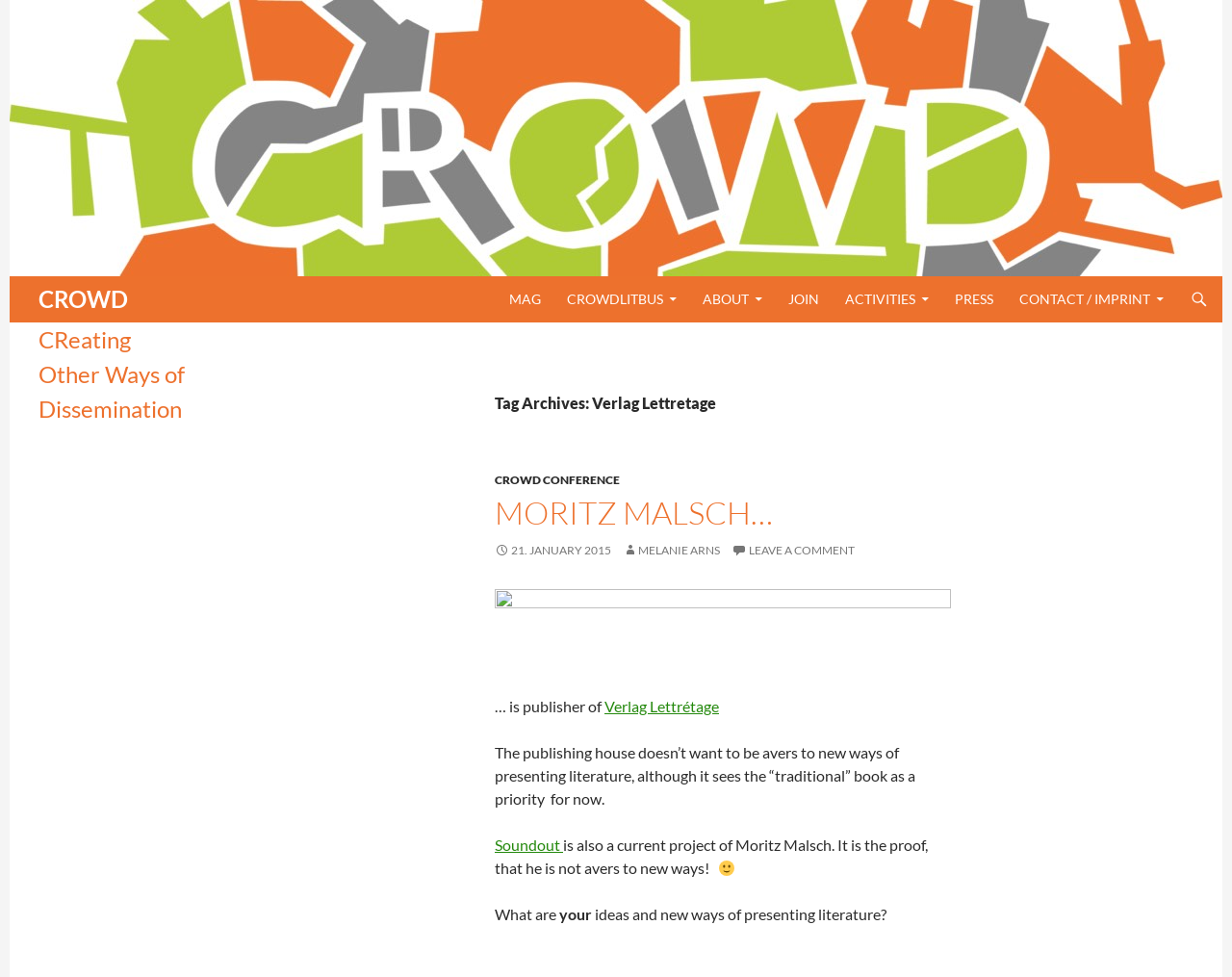Provide your answer in one word or a succinct phrase for the question: 
What is the title of the article?

Tag Archives: Verlag Lettretage